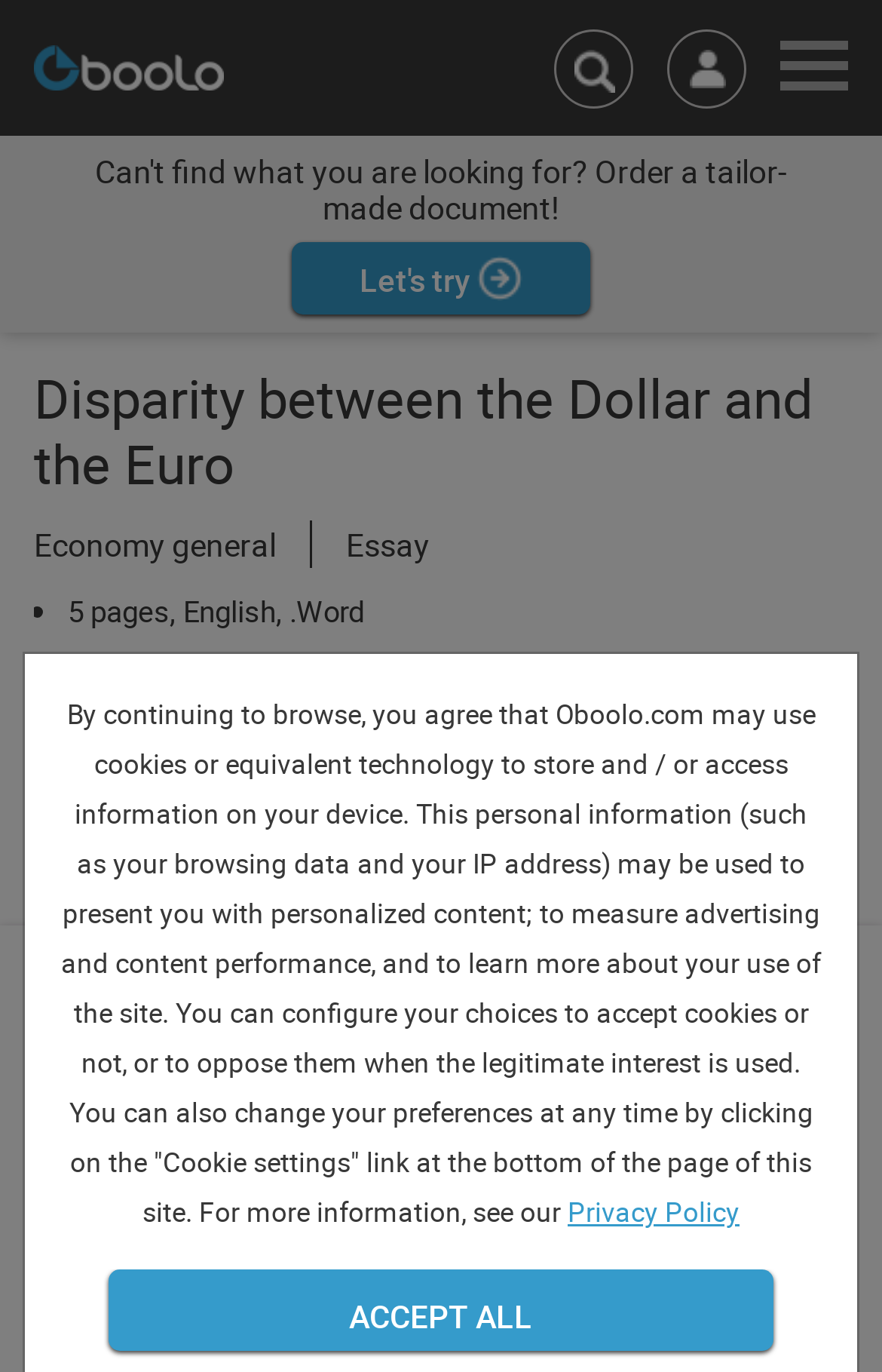What can be done with the document?
Could you give a comprehensive explanation in response to this question?

The options to download or read an extract can be found in the button 'Download' and the static text 'Read an extract' respectively, which are located below the document information.